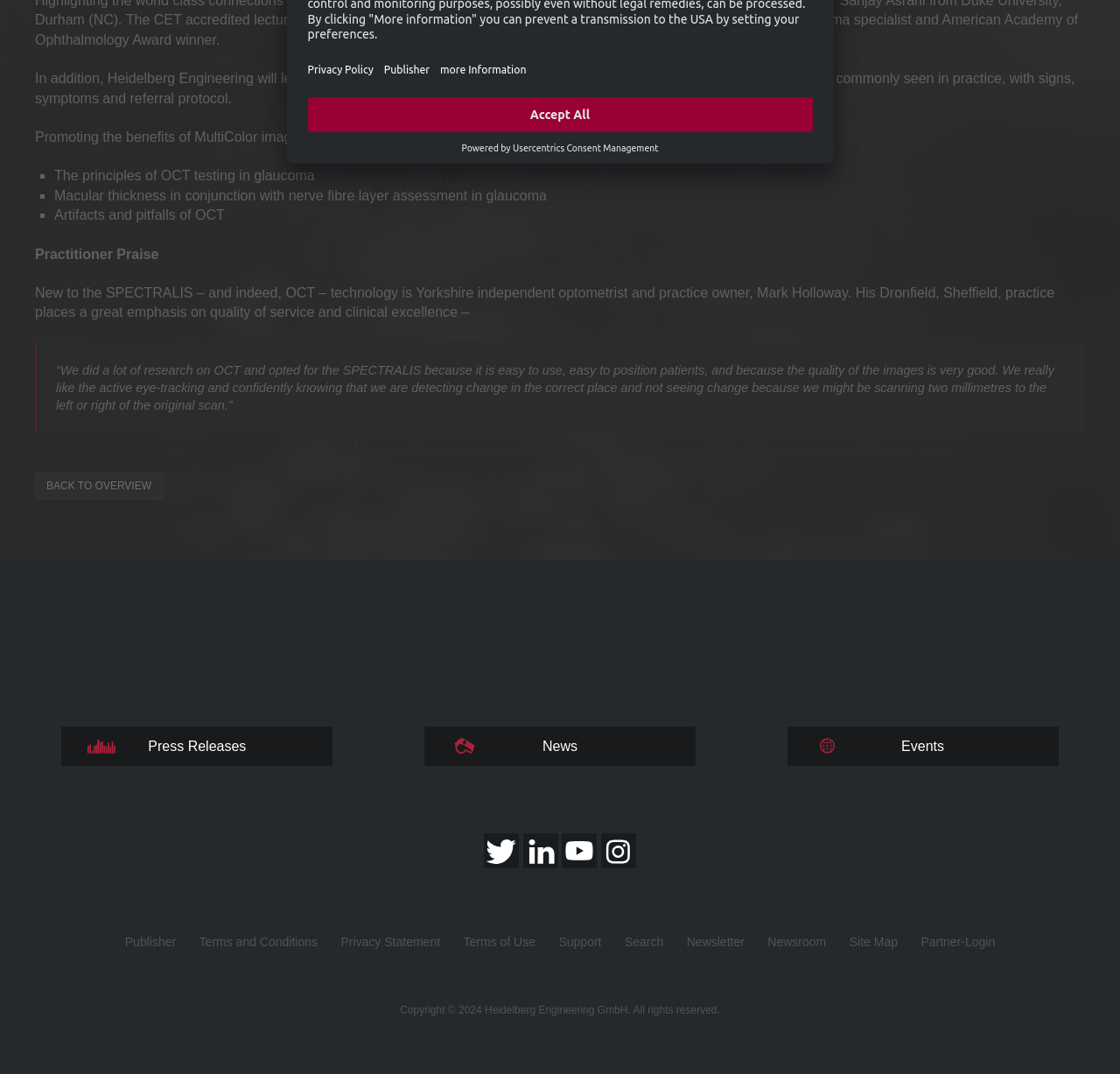Find the coordinates for the bounding box of the element with this description: "Usercentrics Consent Management".

[0.458, 0.133, 0.588, 0.143]